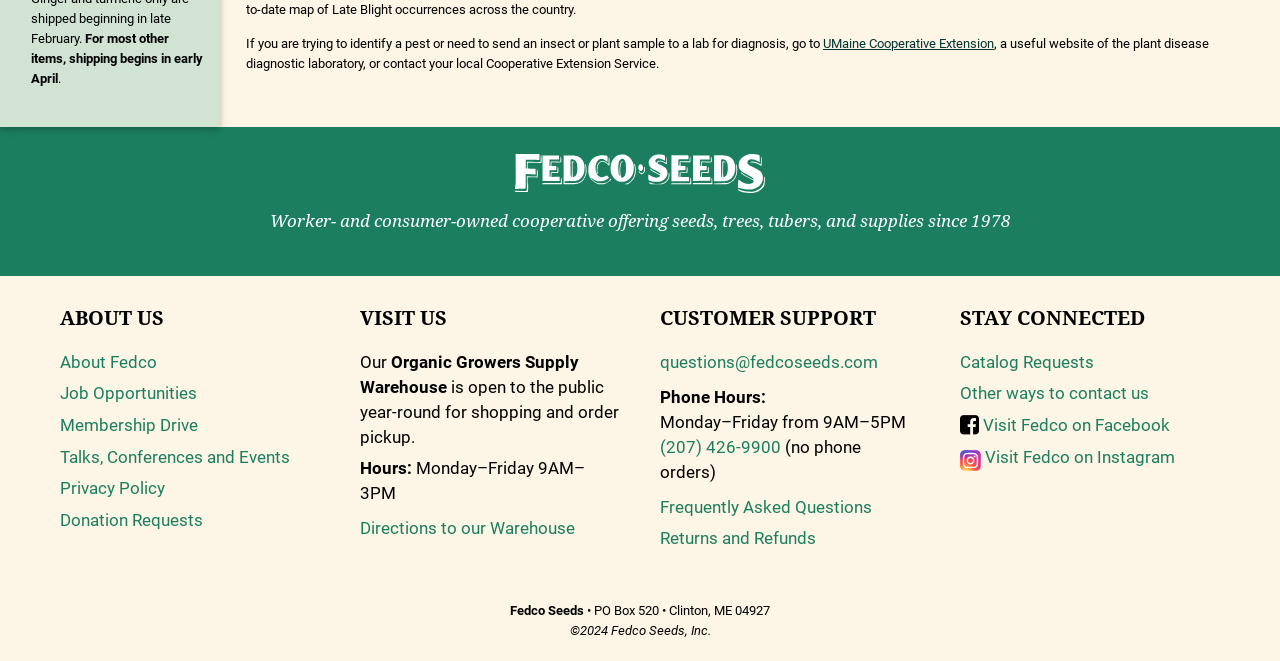Given the following UI element description: "Visit Fedco on Facebook", find the bounding box coordinates in the webpage screenshot.

[0.75, 0.629, 0.914, 0.658]